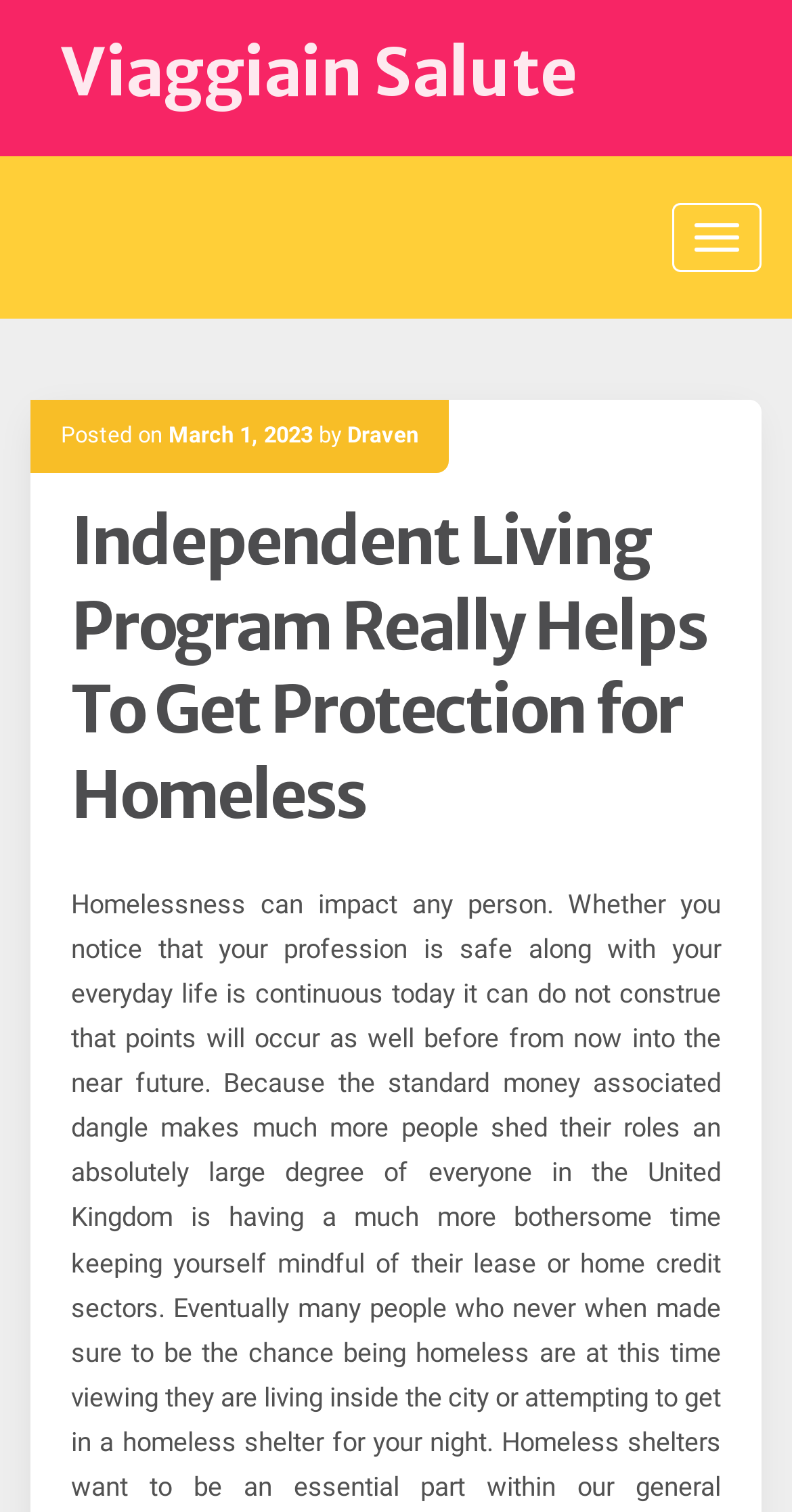Predict the bounding box for the UI component with the following description: "Viaggiain Salute".

[0.077, 0.021, 0.728, 0.075]